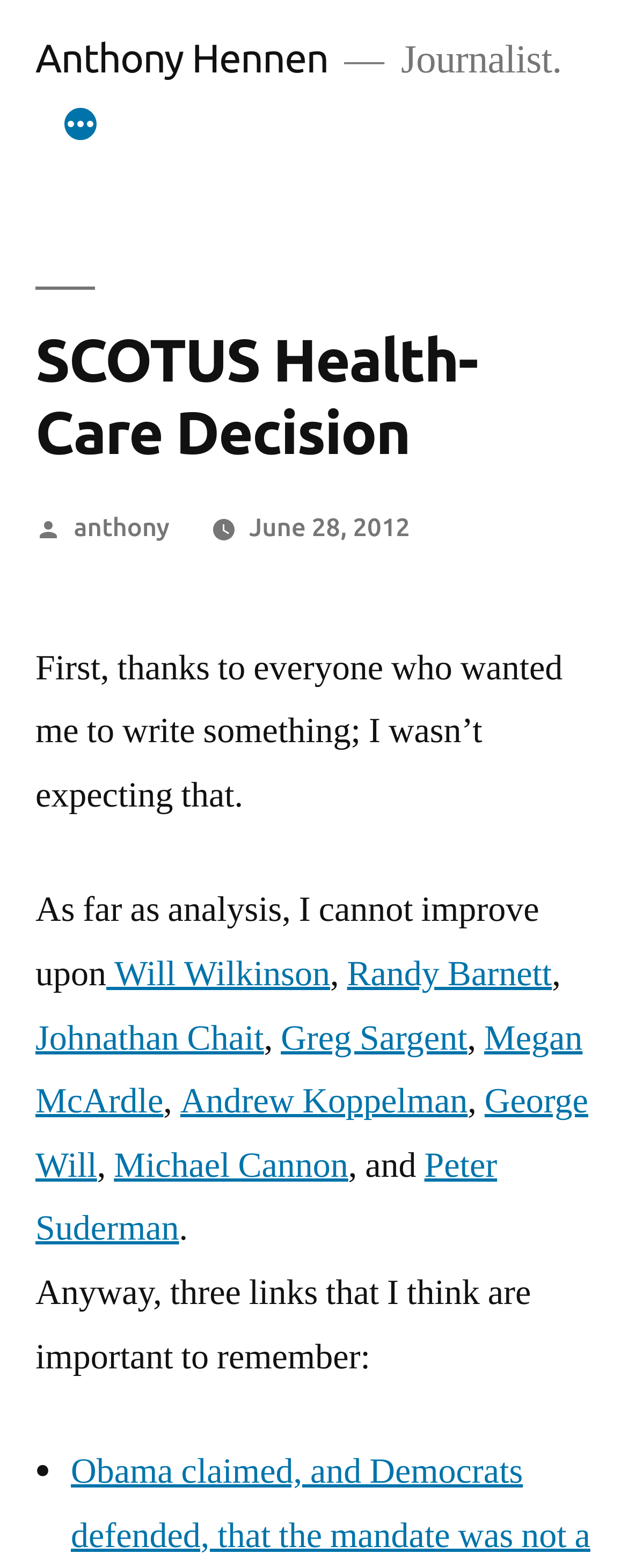Using the information in the image, could you please answer the following question in detail:
How many list items are mentioned in the article?

I found one list marker element with bounding box coordinates [0.056, 0.919, 0.079, 0.96], which indicates that there is only one list item mentioned in the article.